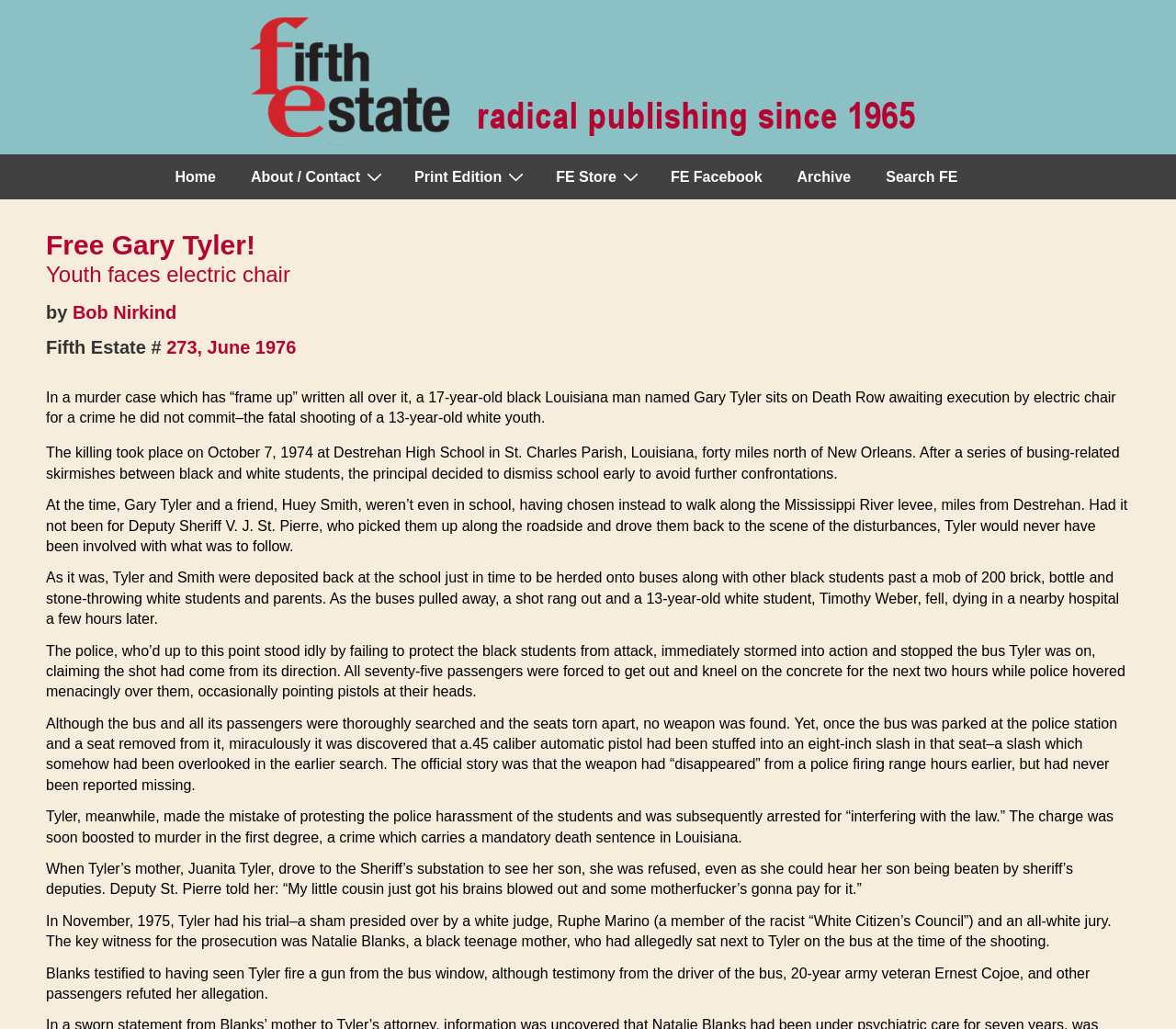Find the bounding box coordinates of the element to click in order to complete the given instruction: "Click the 'Home' link."

[0.135, 0.151, 0.198, 0.194]